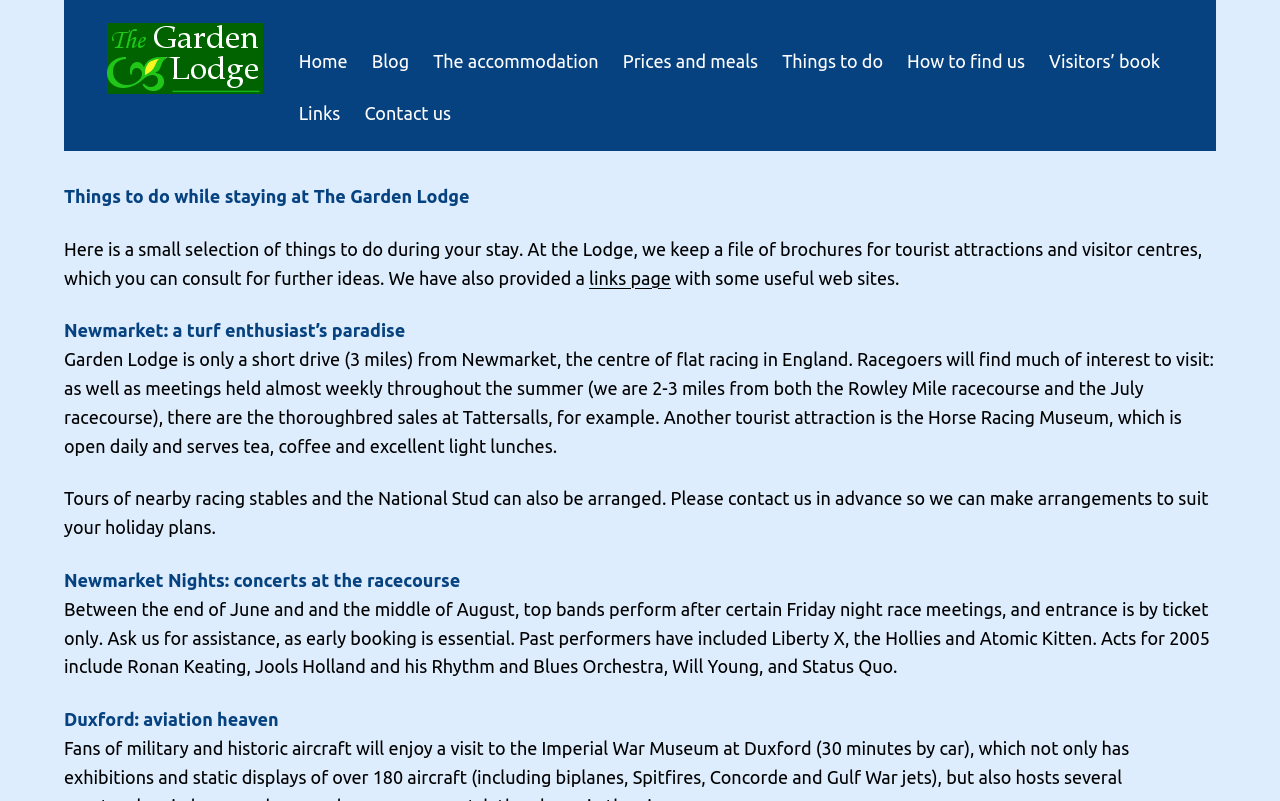Carefully examine the image and provide an in-depth answer to the question: What type of concerts are held at the racecourse?

The webpage mentions that 'Between the end of June and the middle of August, top bands perform after certain Friday night race meetings, and entrance is by ticket only' which are referred to as 'Newmarket Nights'.